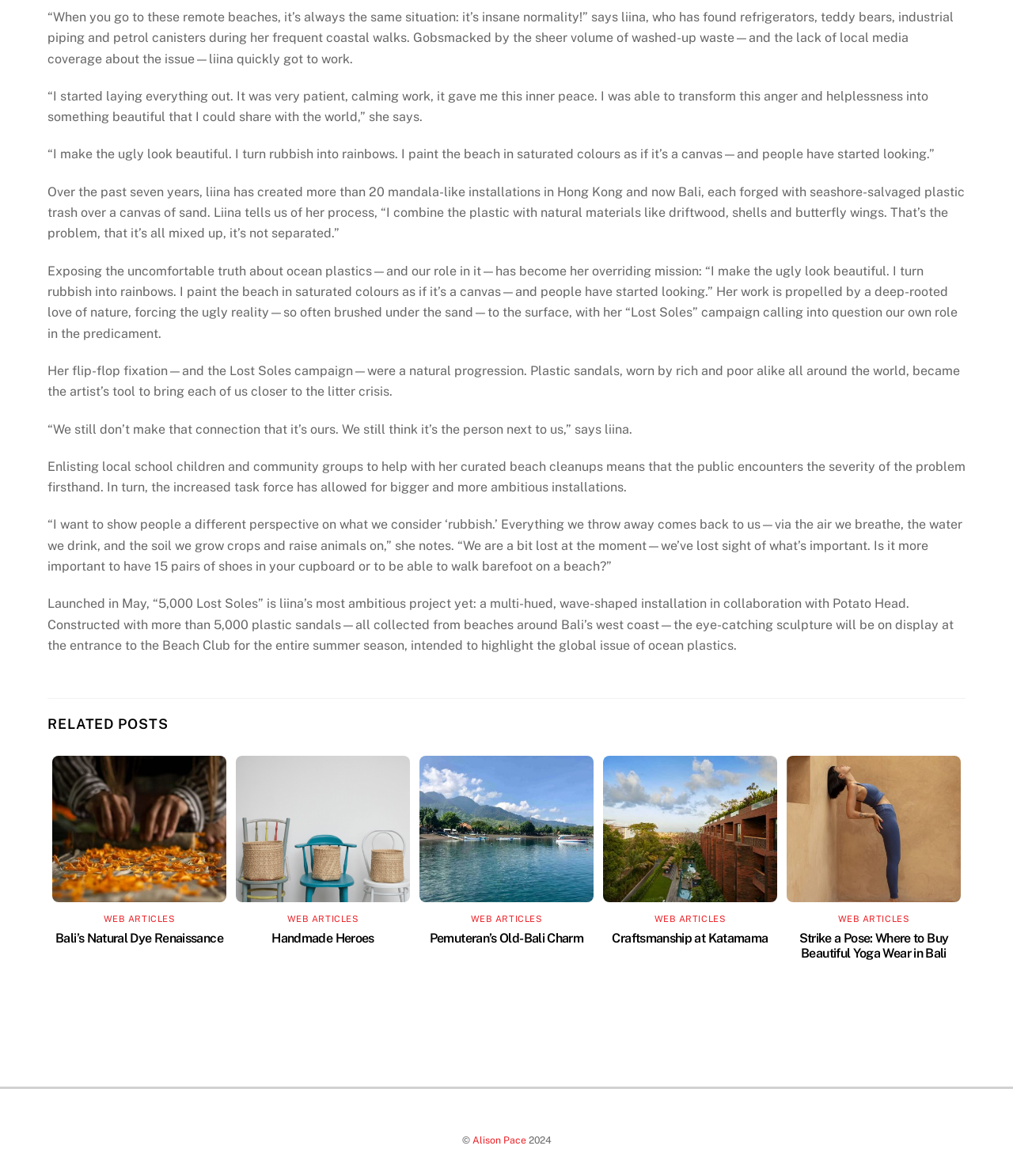Specify the bounding box coordinates of the element's region that should be clicked to achieve the following instruction: "View the image 'alison-pemuteran (6)'". The bounding box coordinates consist of four float numbers between 0 and 1, in the format [left, top, right, bottom].

[0.414, 0.643, 0.586, 0.767]